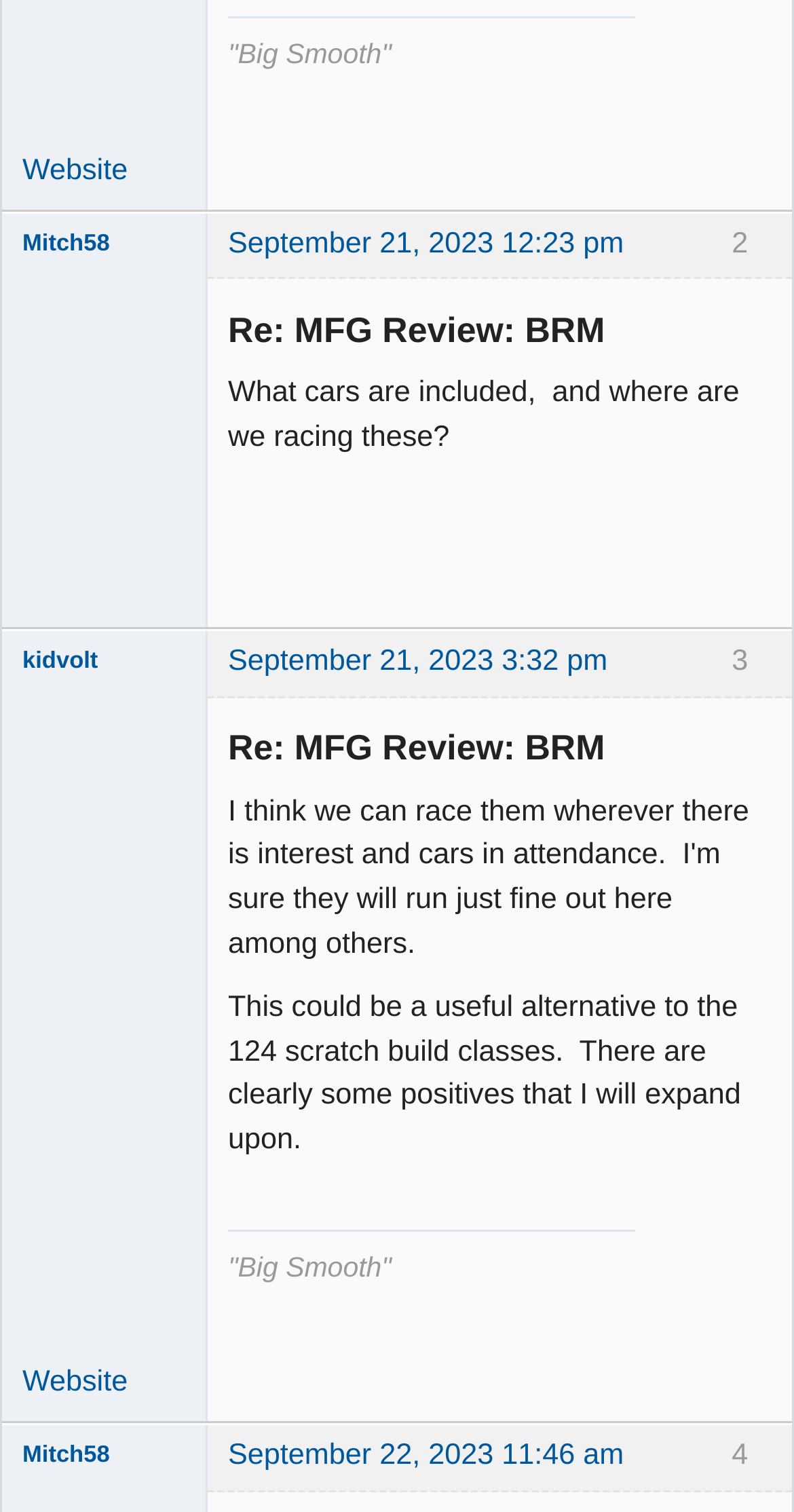Using the description "September 21, 2023 12:23 pm", locate and provide the bounding box of the UI element.

[0.287, 0.15, 0.786, 0.172]